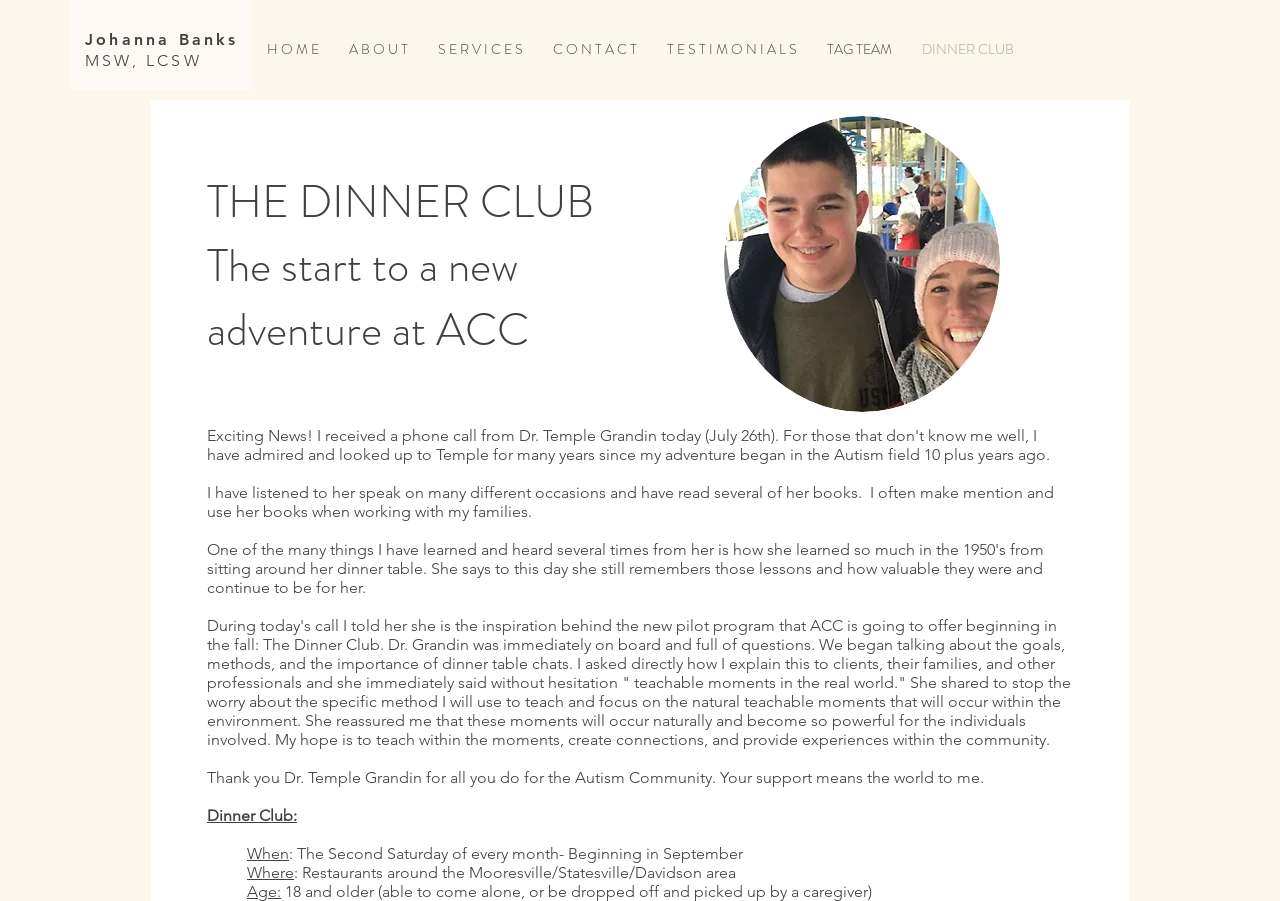Explain the webpage in detail, including its primary components.

The webpage is about the "Dinner Club" program offered by AutismNC, with a focus on its founder, Johanna Banks. At the top of the page, there is a heading with Johanna Banks' name, followed by her title, "MSW, LCSW". 

Below the title, there is a navigation menu with links to different sections of the website, including "HOME", "ABOUT", "SERVICES", "CONTACT", "TESTIMONIALS", "TAG TEAM", and "DINNER CLUB". 

The main content of the page is divided into two sections. On the left side, there is a heading that introduces the "Dinner Club" program, which is a new pilot program offered by ACC. Below this heading, there is a paragraph of text that describes the inspiration behind the program and the goals of the program. The text also mentions Dr. Temple Grandin, a well-known autism advocate, who has expressed her support for the program. 

On the right side of the page, there is an image of a dinner group, which likely represents the type of social gathering that the "Dinner Club" program aims to facilitate. 

Further down the page, there are several paragraphs of text that provide more details about the program, including the schedule, location, and age range of participants. The text is organized into sections with headings such as "When", "Where", and "Age".